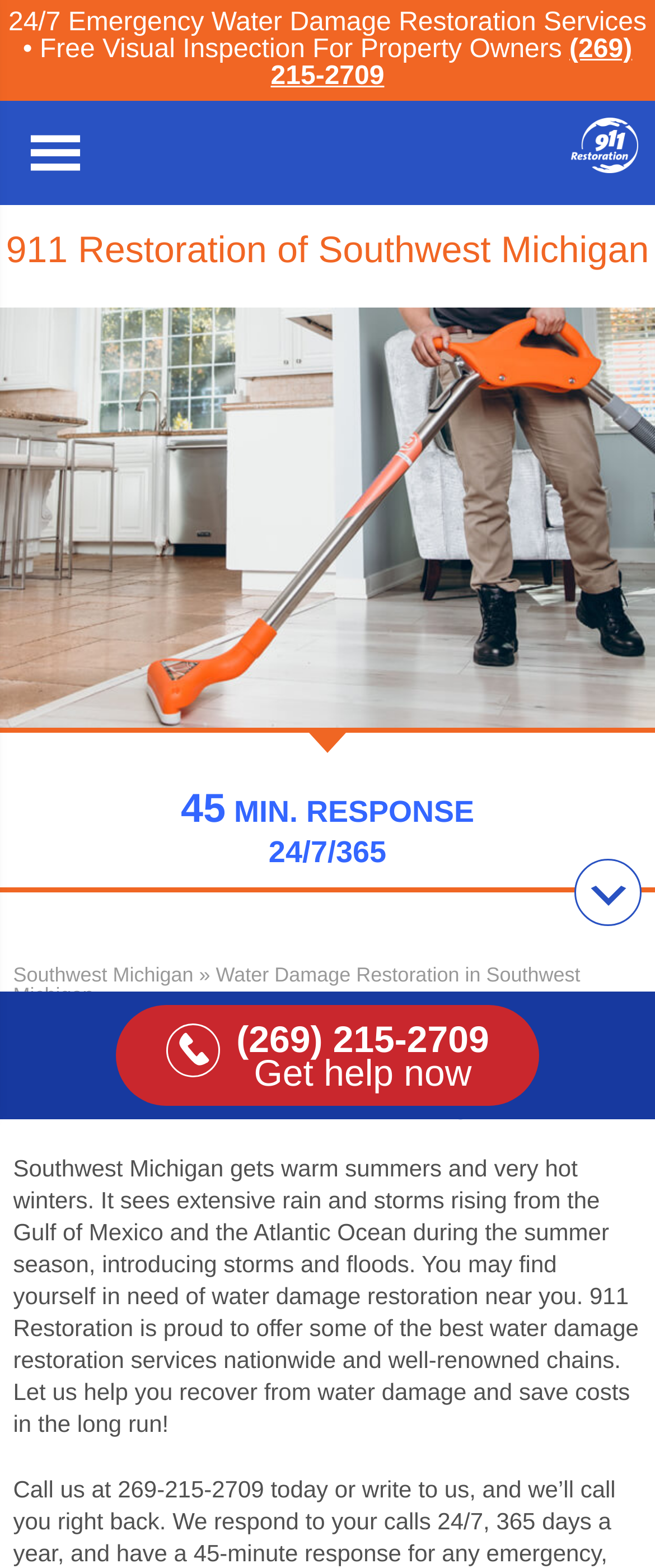Create a detailed narrative describing the layout and content of the webpage.

The webpage is about water damage restoration services in Southwest Michigan. At the top, there is a logo on the right side, accompanied by a 24/7 emergency water damage restoration services announcement and a phone number, (269) 215-2709. Below the logo, the company name "911 Restoration of Southwest Michigan" is prominently displayed.

On the left side, there is a section highlighting the company's response time, with a "45 MIN" label and a "RESPONSE" text nearby. Below this section, there is a "24/7/365" text, indicating the company's availability.

Further down, there is a link to "Southwest Michigan" on the left, followed by a heading "Water Damage Restoration in Southwest Michigan". A paragraph of text explains the need for water damage restoration services in the region, citing the area's weather conditions. The text also introduces 911 Restoration as a provider of top-notch water damage restoration services.

On the right side, there is a call-to-action section, with a "Call us at" text, followed by the phone number (269) 215-2709. Below this, there is a text encouraging visitors to contact the company, promising a 45-minute response to emergencies.

There is also a button-like element with a phone icon and the text "(269) 215-2709 Get help now" on the right side, which appears to be a prominent call-to-action.